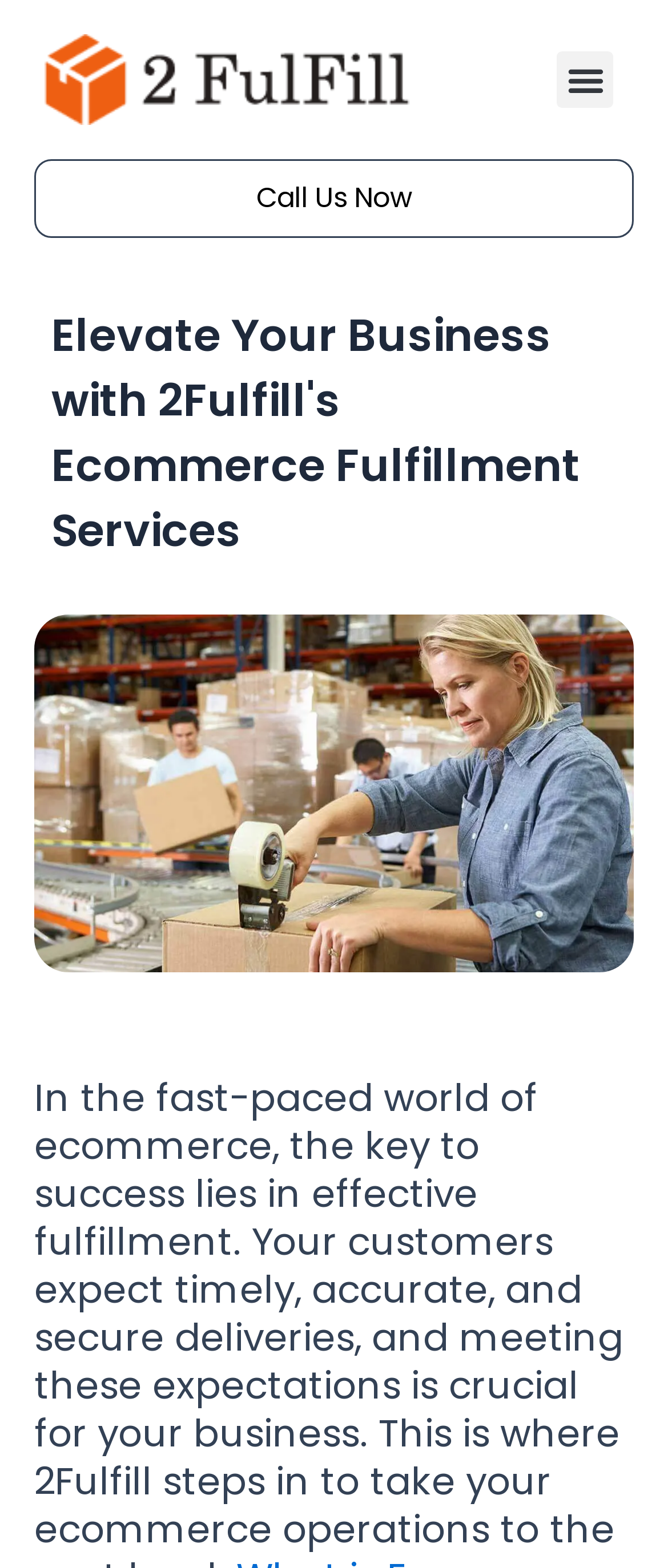Identify the headline of the webpage and generate its text content.

Elevate Your Business with 2Fulfill's Ecommerce Fulfillment Services